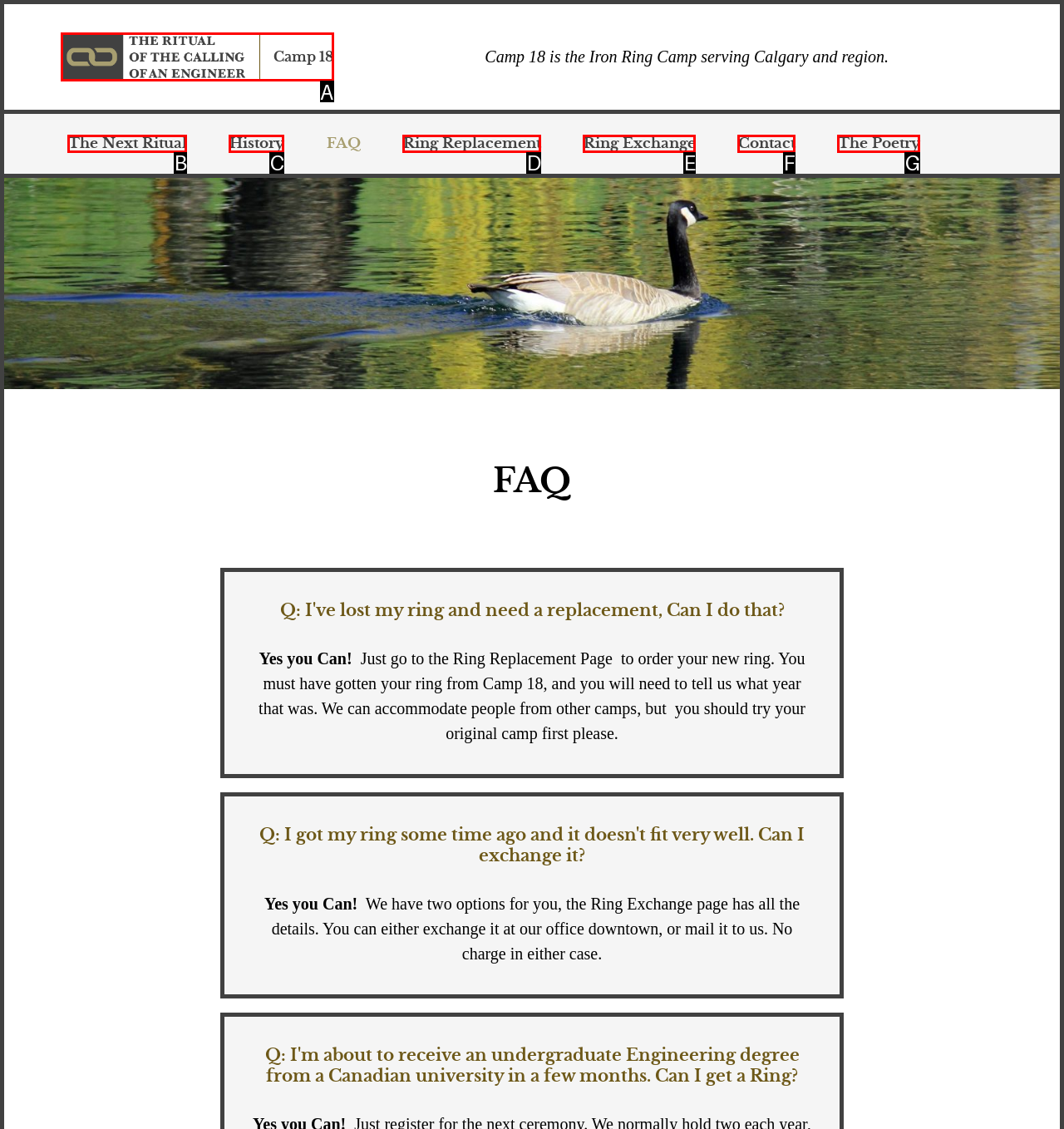Determine which HTML element matches the given description: The Next Ritual. Provide the corresponding option's letter directly.

B